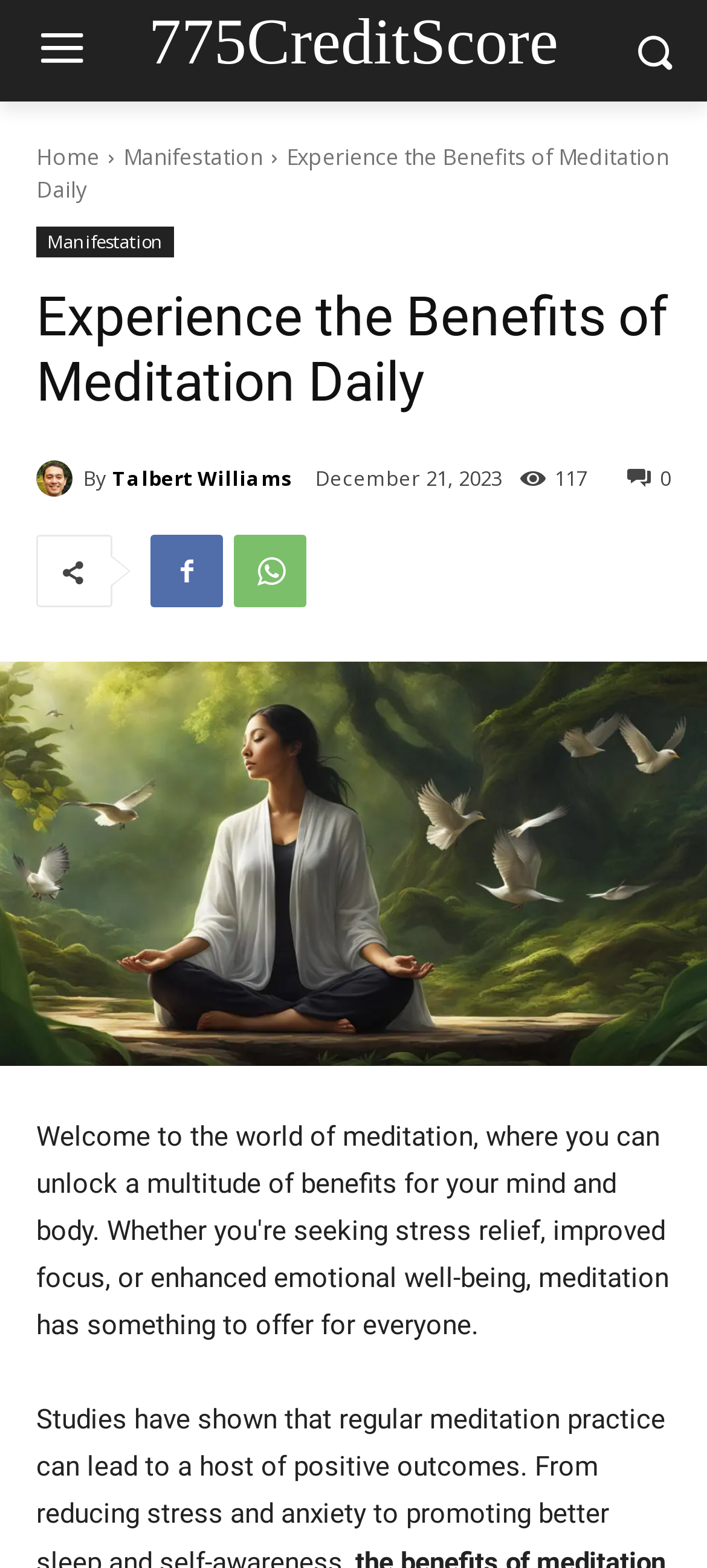Give a one-word or short phrase answer to the question: 
How many links are in the top navigation bar?

3